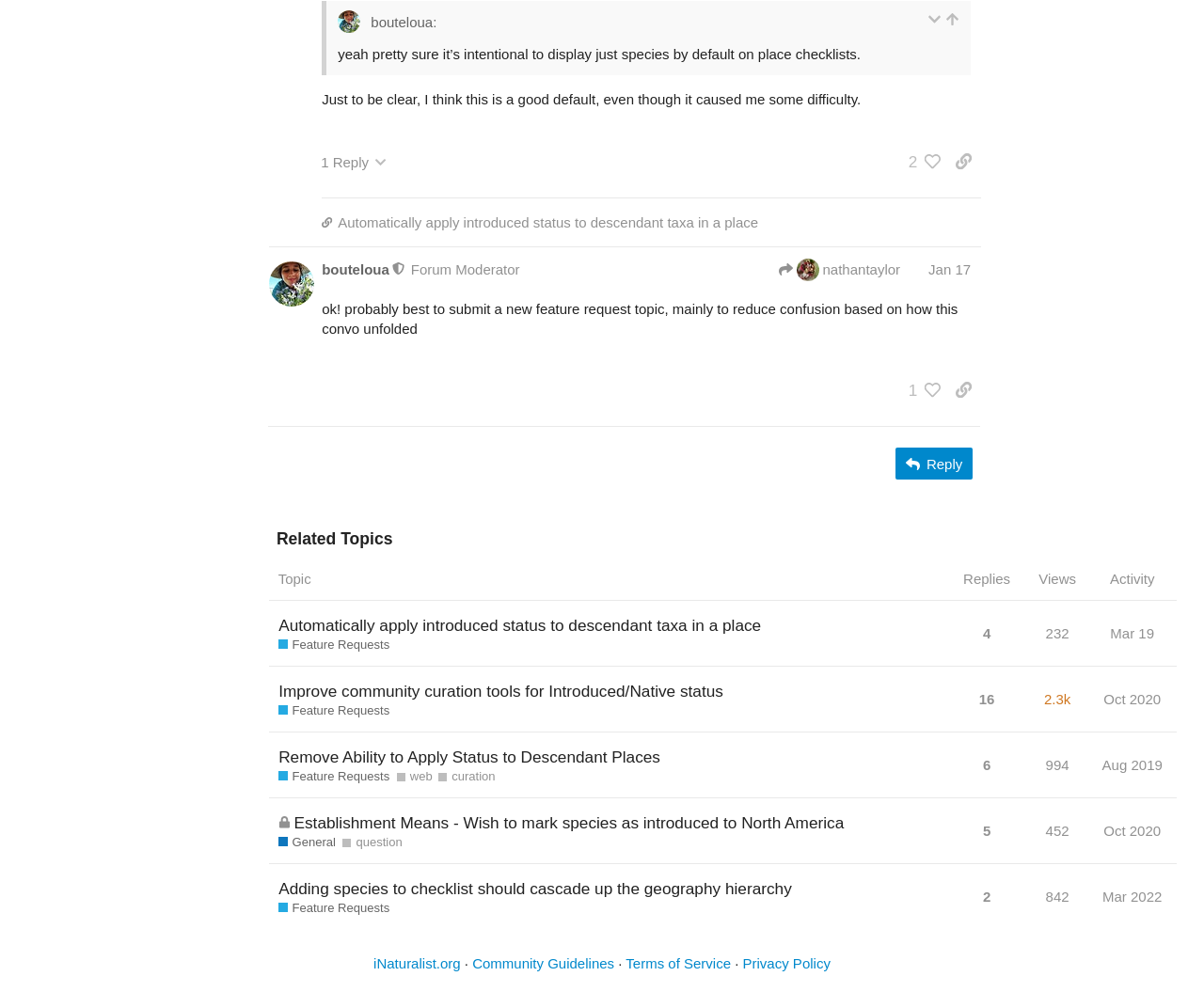Please locate the clickable area by providing the bounding box coordinates to follow this instruction: "reply to the post".

[0.744, 0.451, 0.808, 0.484]